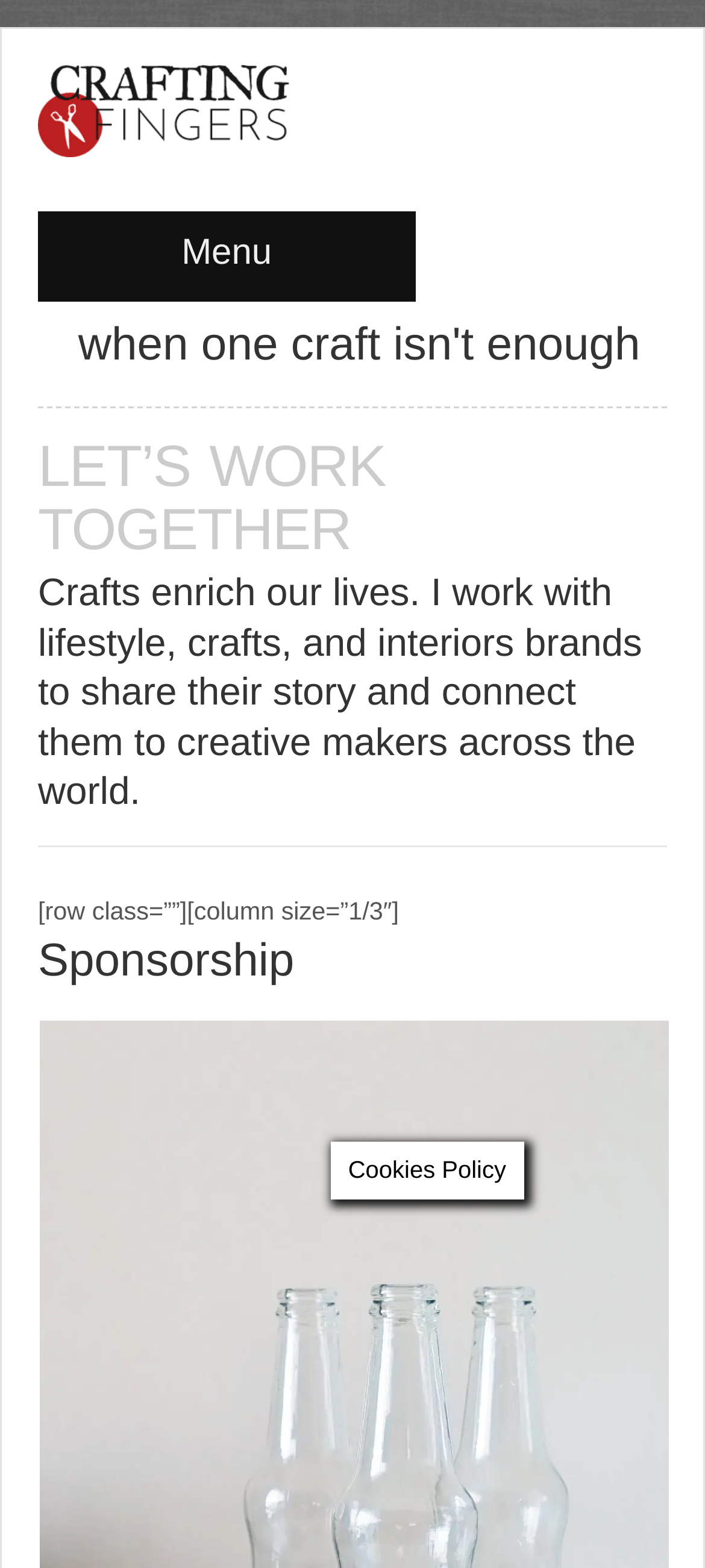What is the section below the main heading about?
Using the information from the image, provide a comprehensive answer to the question.

The section below the main heading can be determined by looking at the heading element that says 'Sponsorship'. This suggests that the section is about sponsorship opportunities or partnerships.